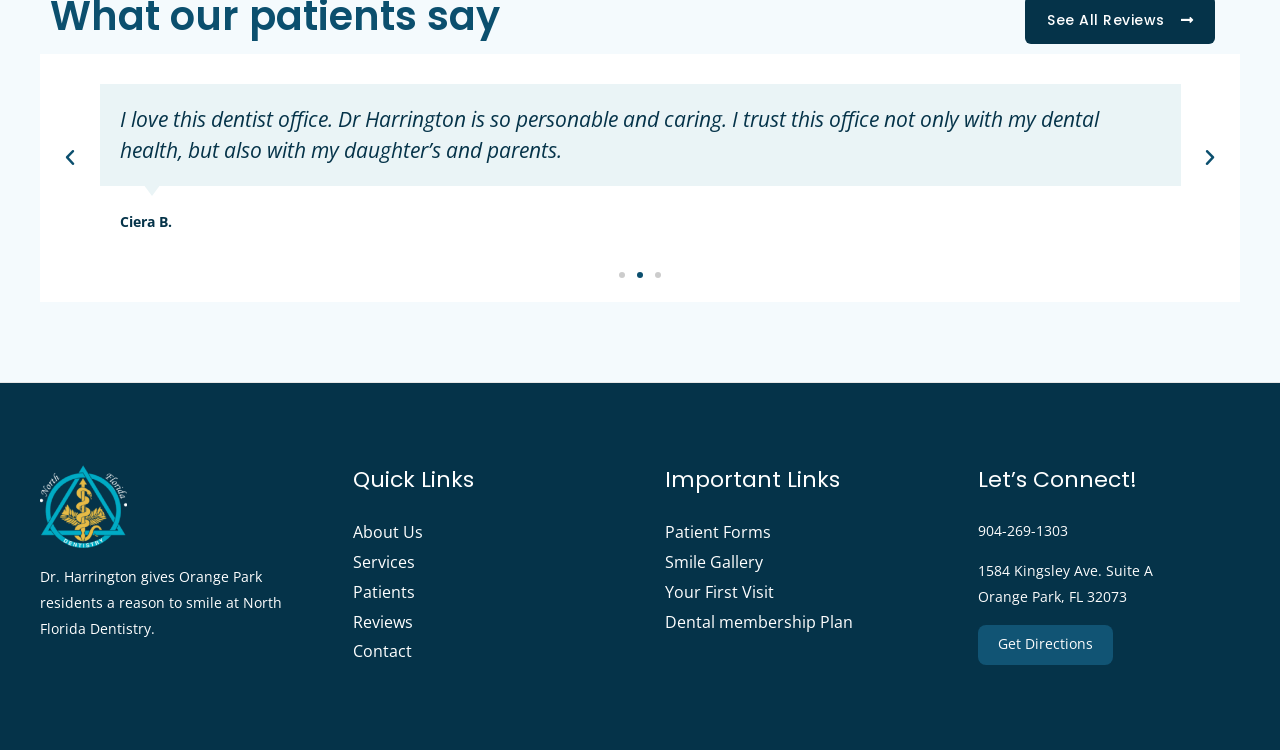Determine the bounding box coordinates for the clickable element to execute this instruction: "Learn about services". Provide the coordinates as four float numbers between 0 and 1, i.e., [left, top, right, bottom].

[0.275, 0.735, 0.324, 0.764]